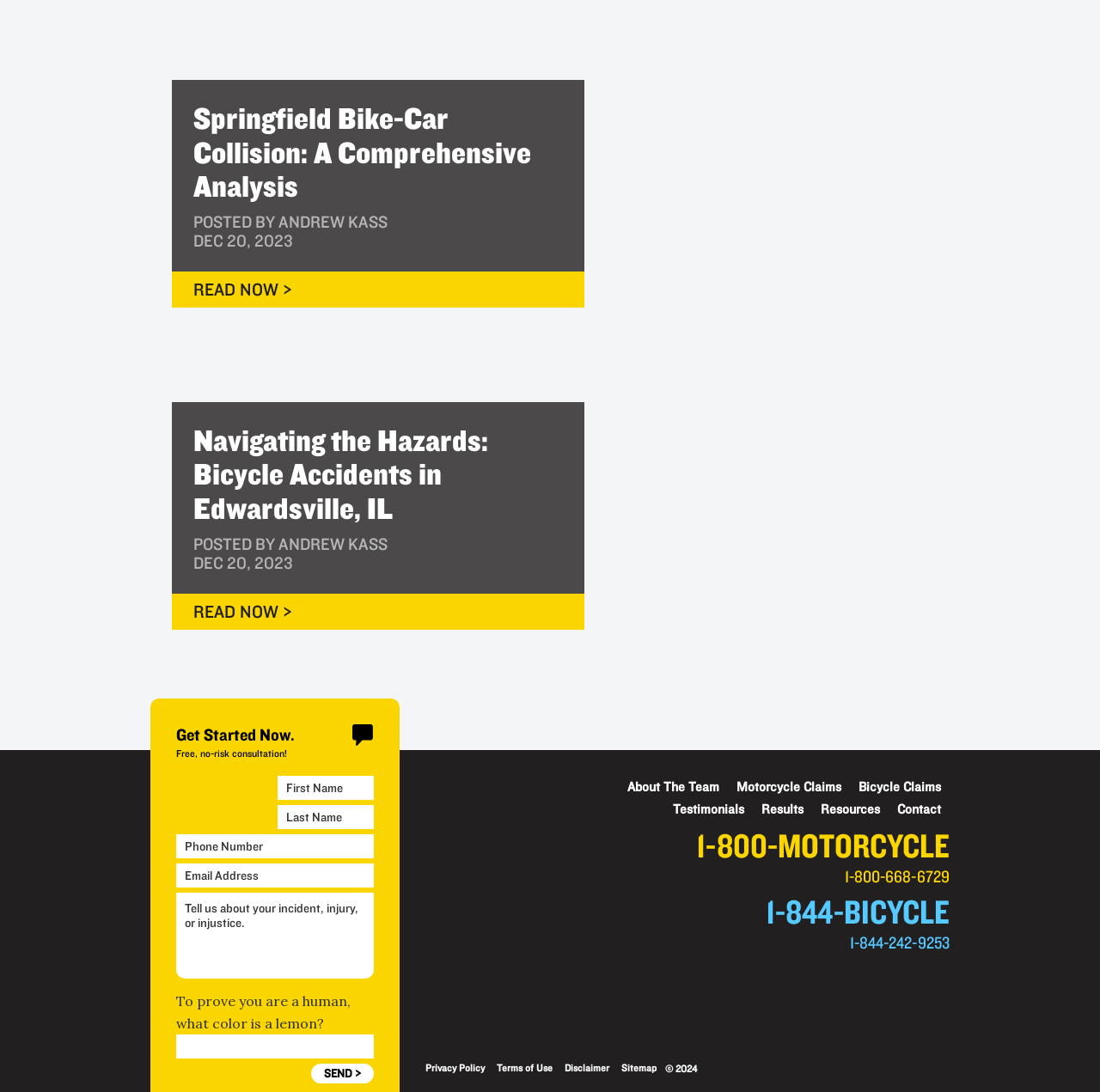What is the purpose of the form on the webpage?
Carefully examine the image and provide a detailed answer to the question.

I analyzed the form elements on the webpage, including the textboxes and button, and determined that the purpose of the form is to allow users to contact the website owner or submit a query.